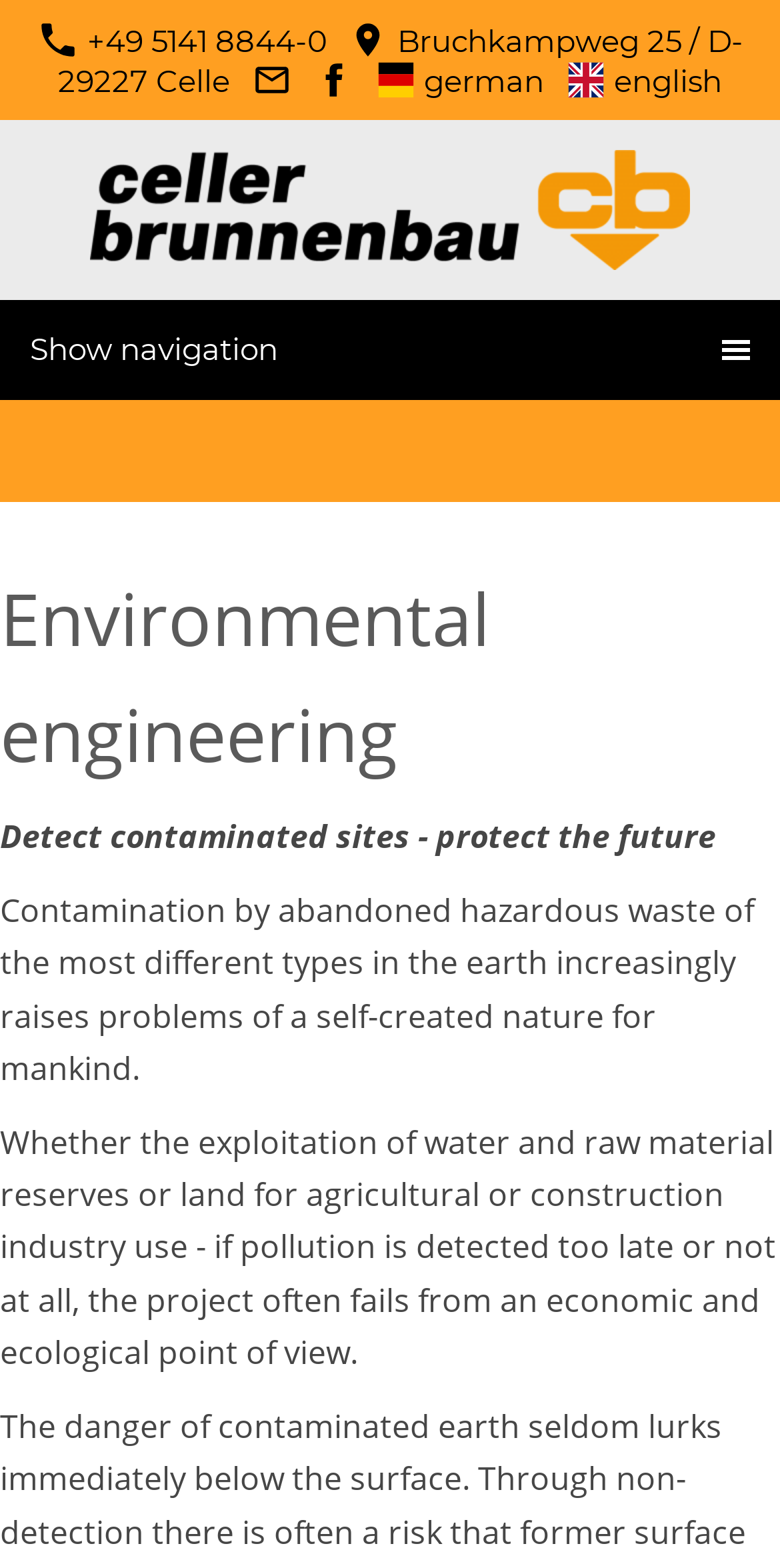Please find the bounding box for the following UI element description. Provide the coordinates in (top-left x, top-left y, bottom-right x, bottom-right y) format, with values between 0 and 1: Bruchkampweg 25 / D-29227 Celle

[0.074, 0.014, 0.953, 0.064]